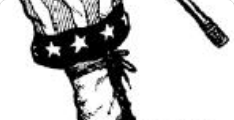Give a one-word or one-phrase response to the question: 
What is the likely purpose of this imagery?

to evoke strong sentiments